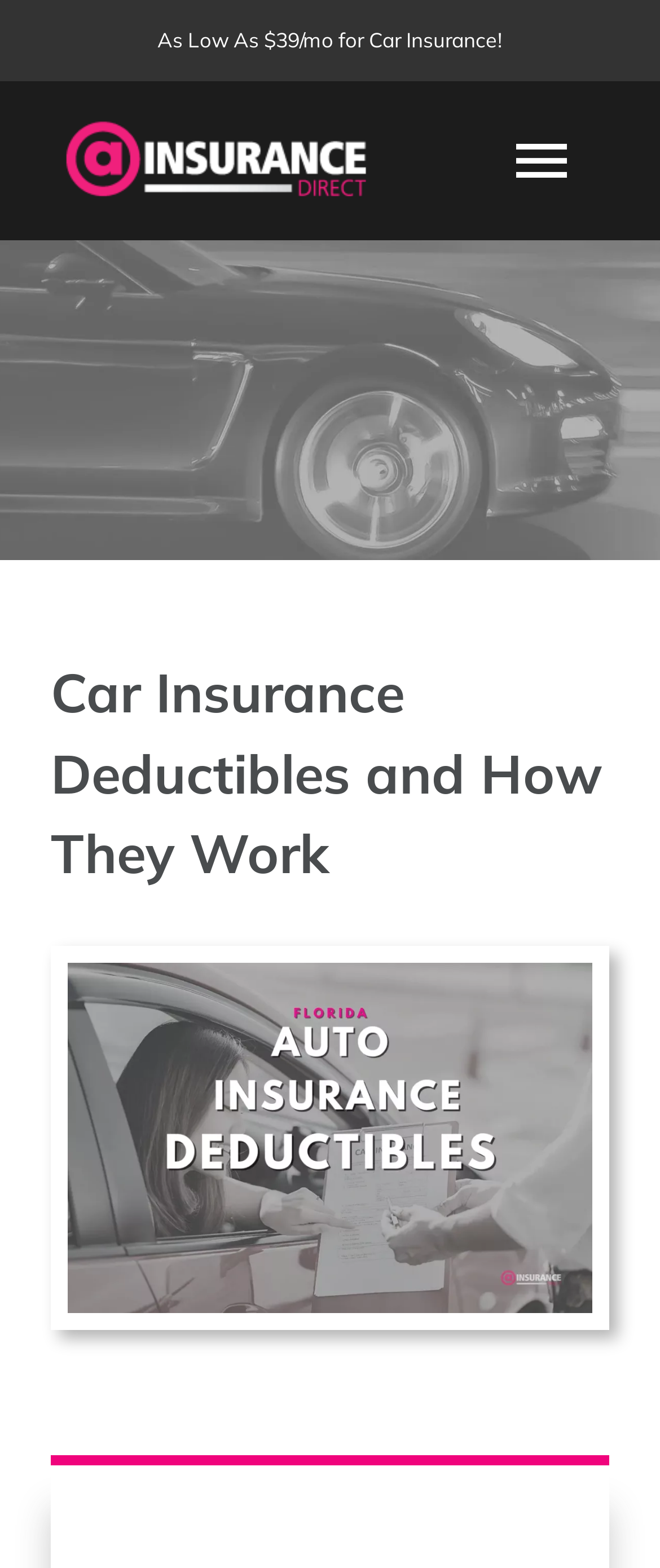Determine the bounding box coordinates of the element that should be clicked to execute the following command: "Click the 'CAR INSURANCE' link".

[0.0, 0.23, 1.0, 0.3]